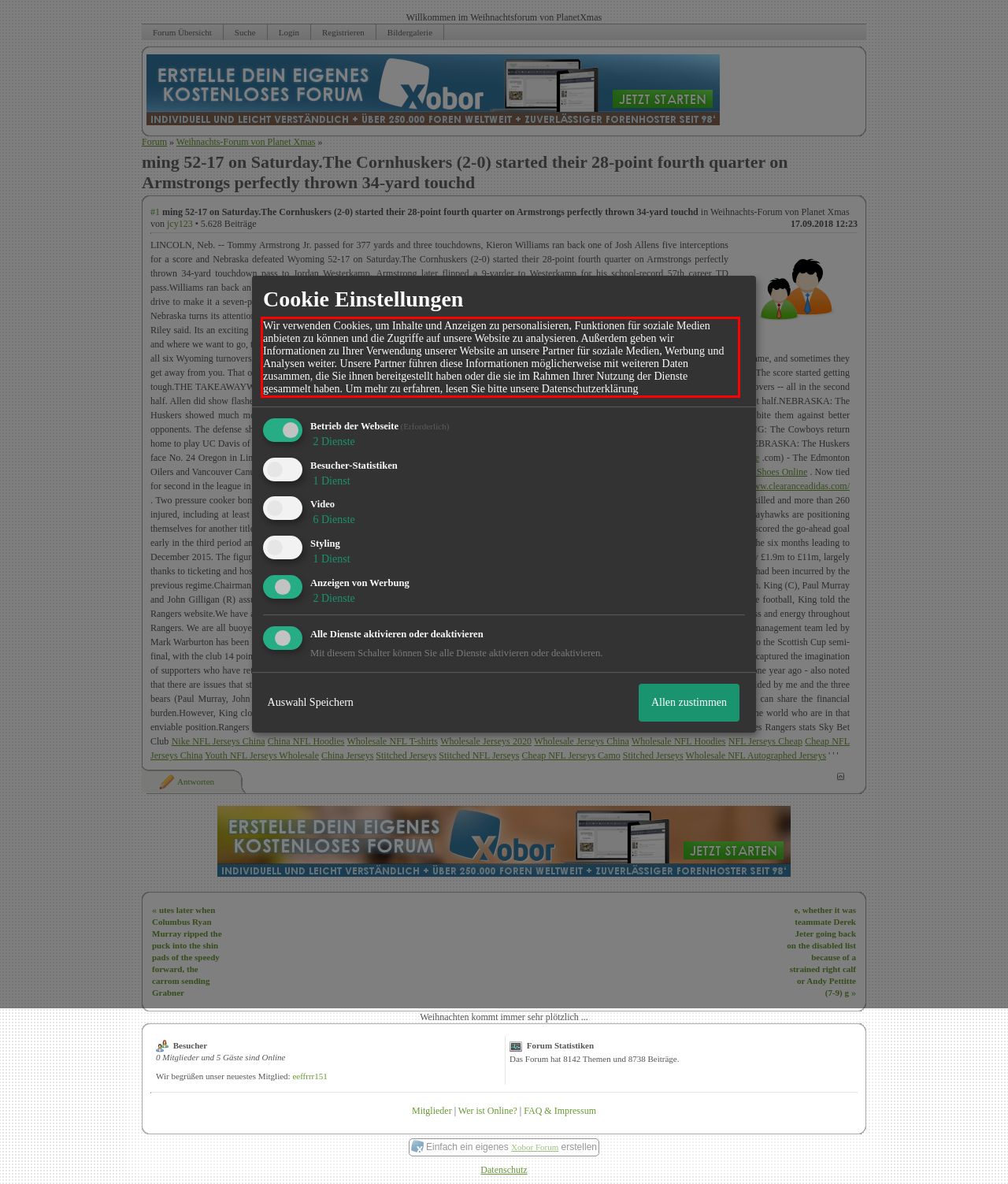You have a screenshot of a webpage with a UI element highlighted by a red bounding box. Use OCR to obtain the text within this highlighted area.

Wir verwenden Cookies, um Inhalte und Anzeigen zu personalisieren, Funktionen für soziale Medien anbieten zu können und die Zugriffe auf unsere Website zu analysieren. Außerdem geben wir Informationen zu Ihrer Verwendung unserer Website an unsere Partner für soziale Medien, Werbung und Analysen weiter. Unsere Partner führen diese Informationen möglicherweise mit weiteren Daten zusammen, die Sie ihnen bereitgestellt haben oder die sie im Rahmen Ihrer Nutzung der Dienste gesammelt haben. Um mehr zu erfahren, lesen Sie bitte unsere Datenschutzerklärung